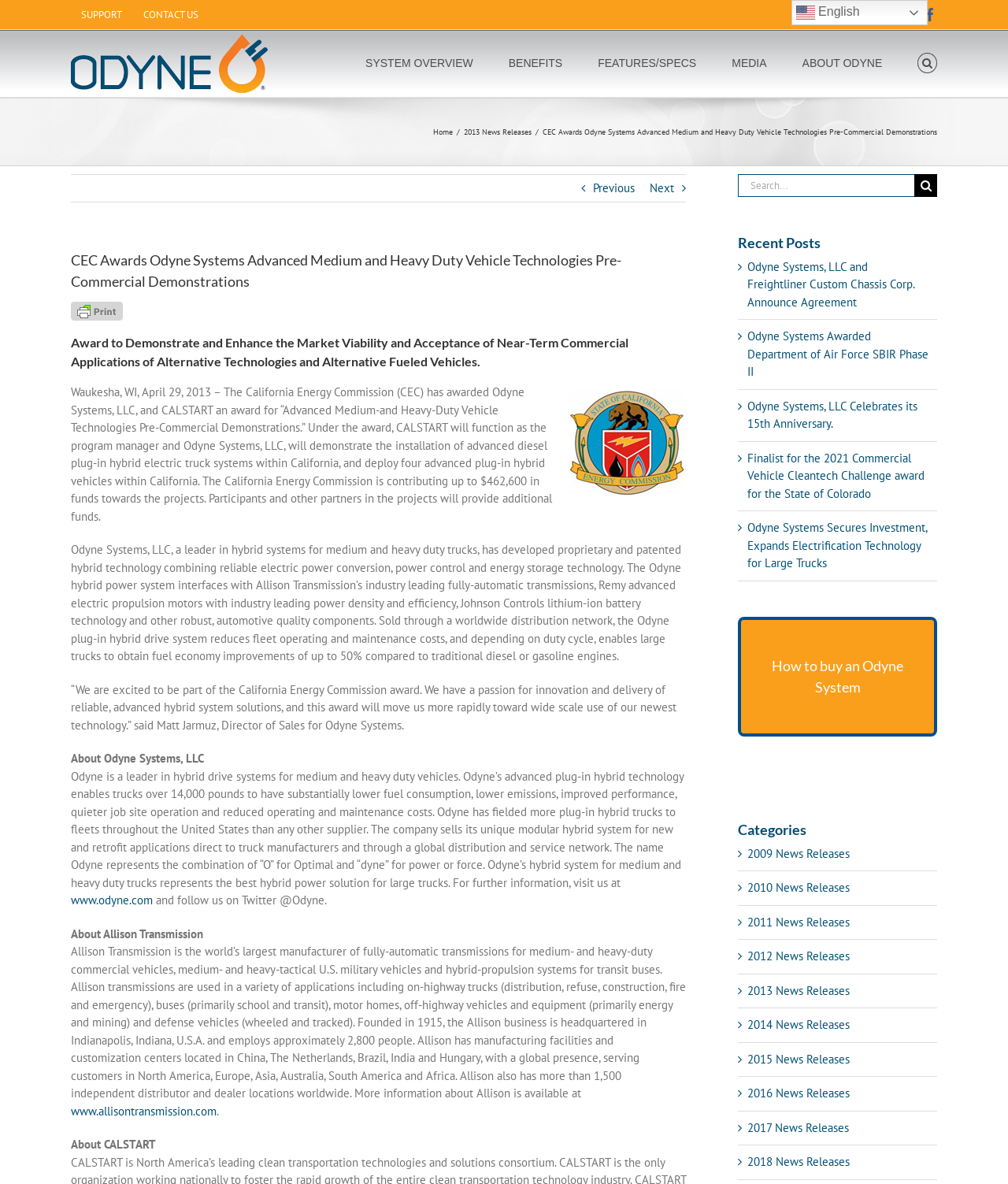Select the bounding box coordinates of the element I need to click to carry out the following instruction: "Click on SUPPORT".

[0.07, 0.001, 0.131, 0.024]